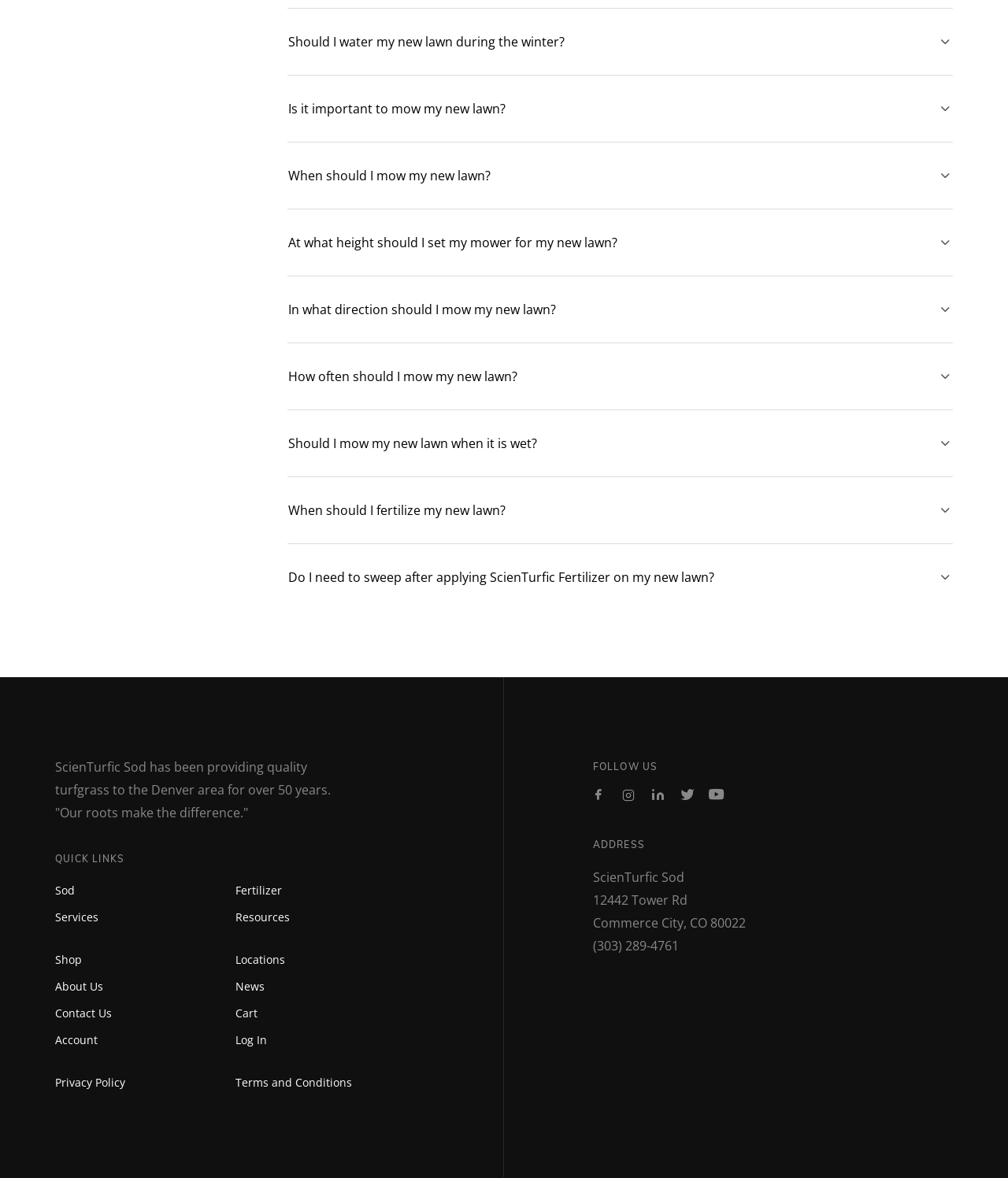What is the address of ScienTurfic Sod?
Answer with a single word or phrase by referring to the visual content.

12442 Tower Rd, Commerce City, CO 80022